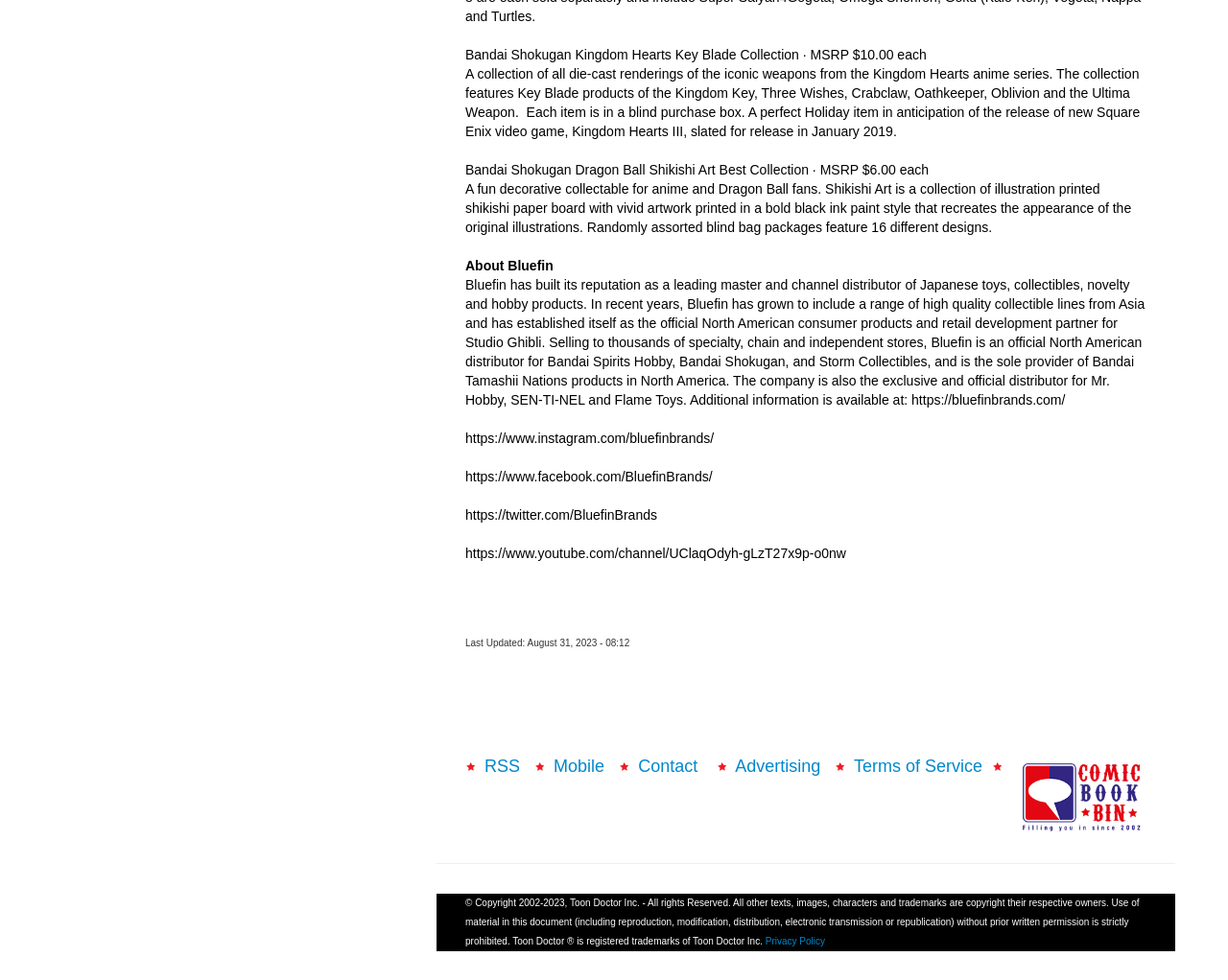What is the date of the last update mentioned on the webpage?
Observe the image and answer the question with a one-word or short phrase response.

August 31, 2023